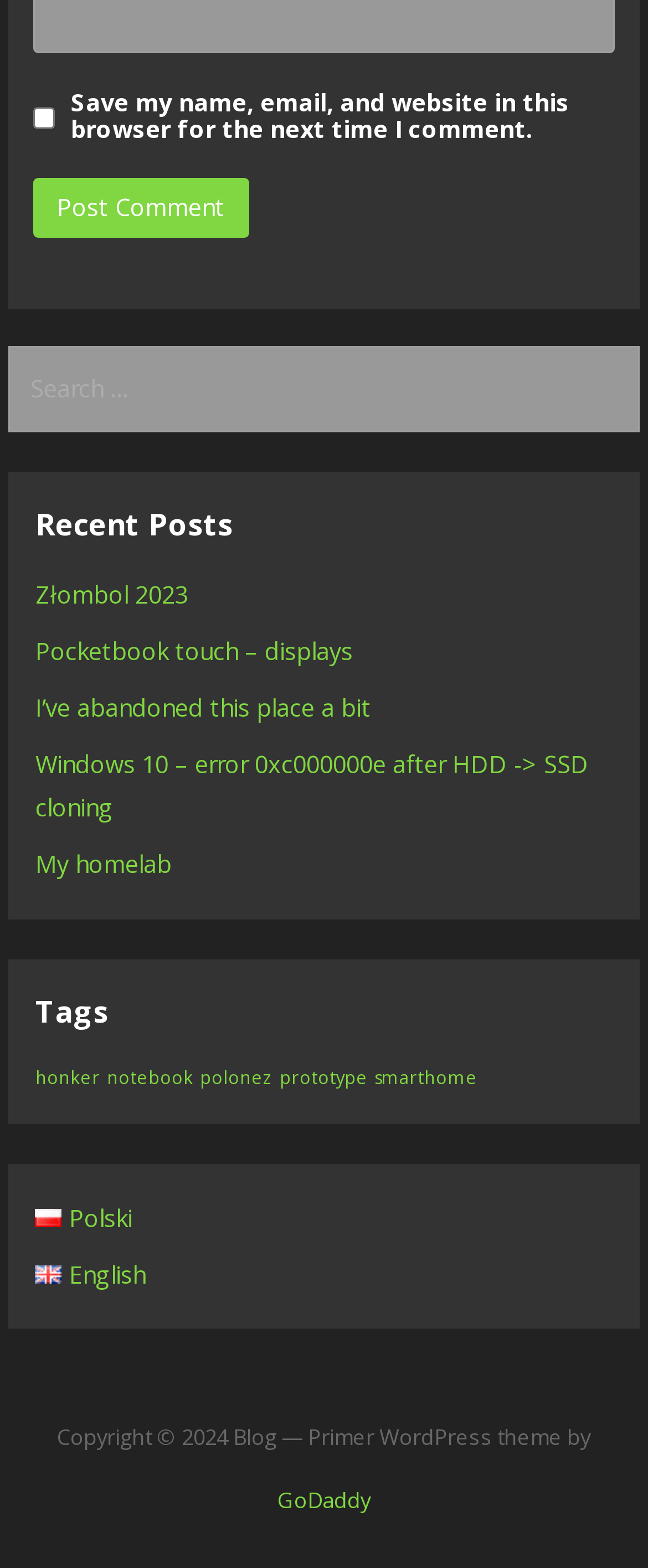Please provide a detailed answer to the question below based on the screenshot: 
What is the domain registrar of the blog?

I looked at the copyright information at the bottom of the page and found that the blog is registered with GoDaddy.